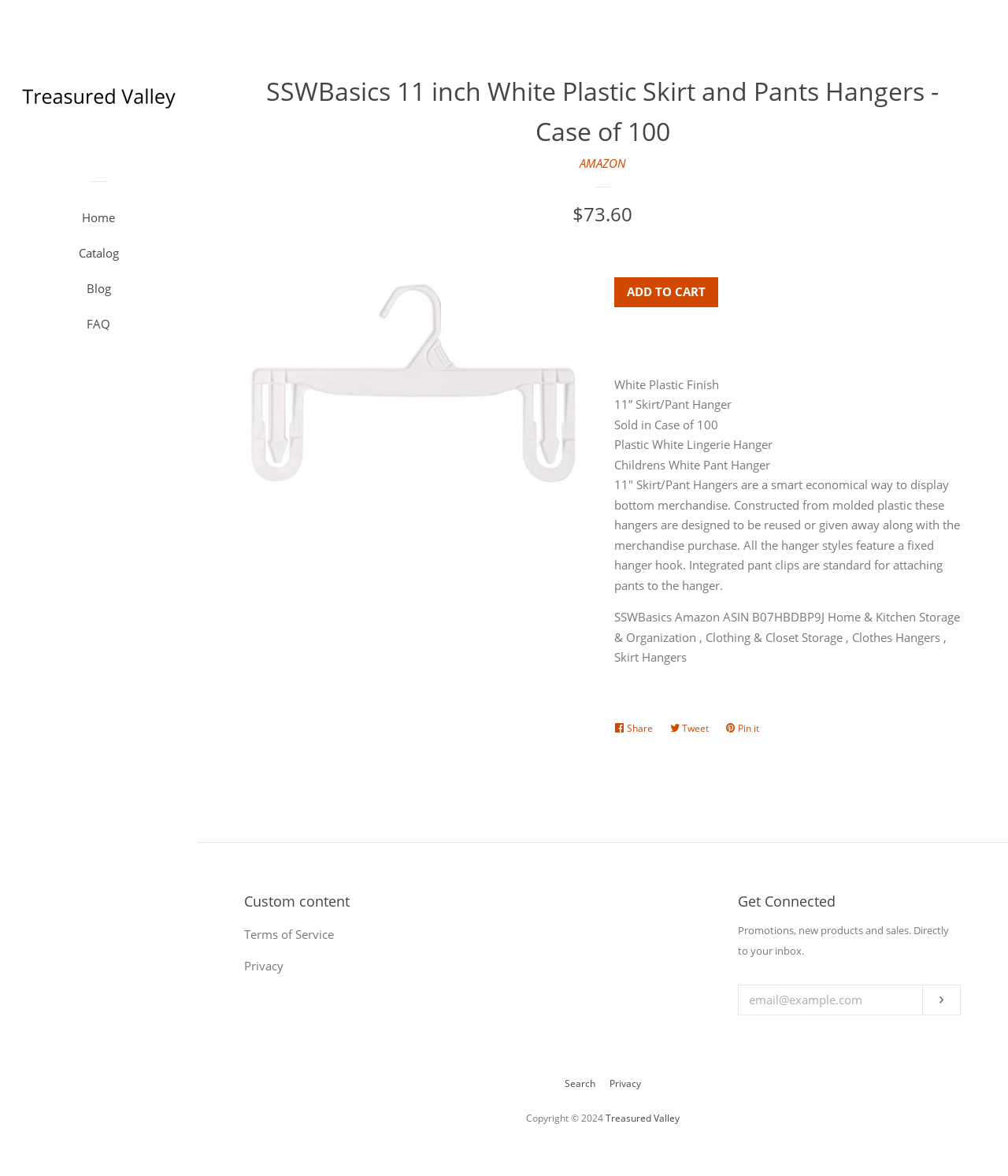Find the bounding box coordinates for the HTML element described as: "Close". The coordinates should consist of four float values between 0 and 1, i.e., [left, top, right, bottom].

[0.938, 0.08, 0.961, 0.097]